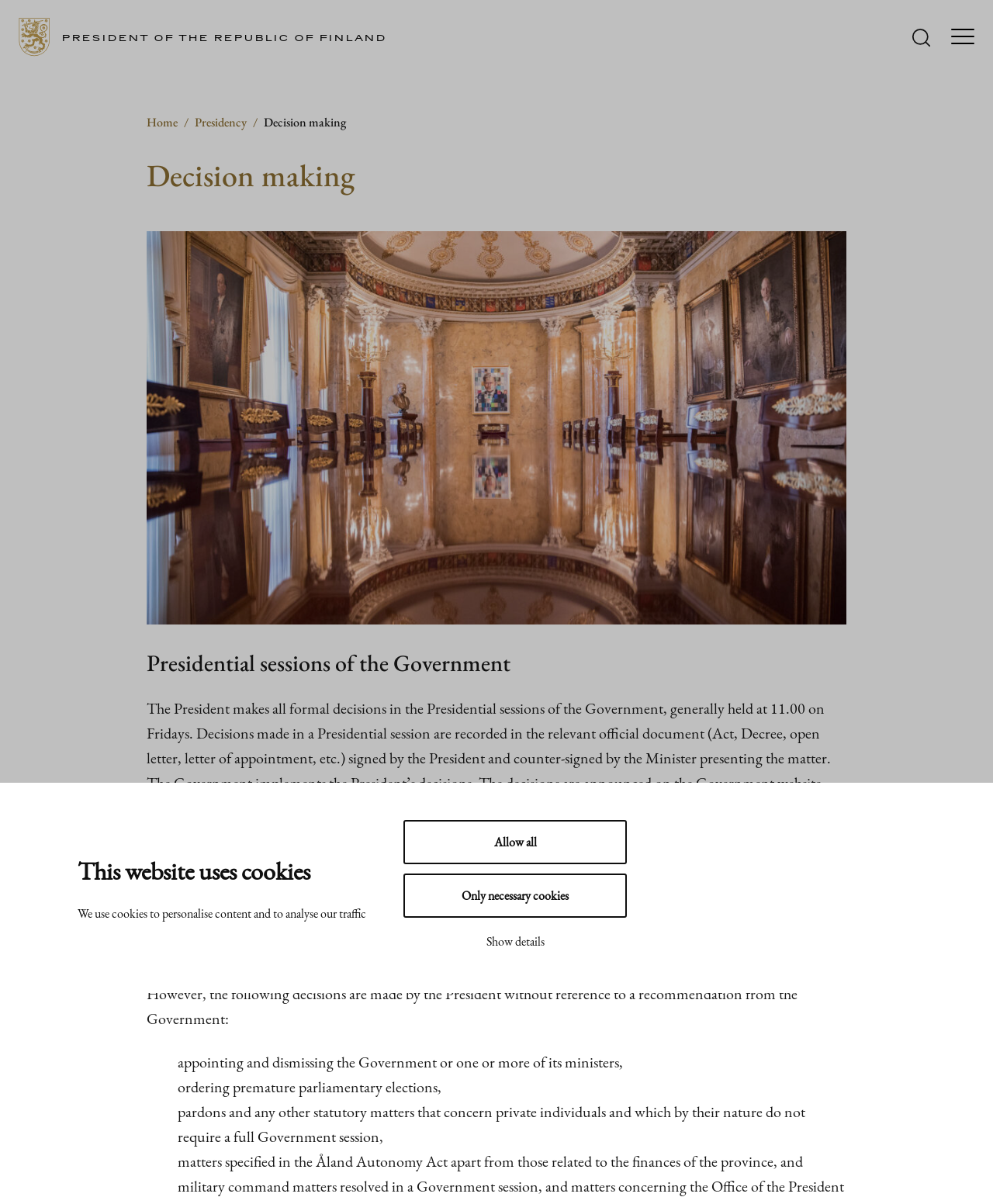What is an example of a decision made by the President without Government recommendation? From the image, respond with a single word or brief phrase.

Appointing Government ministers